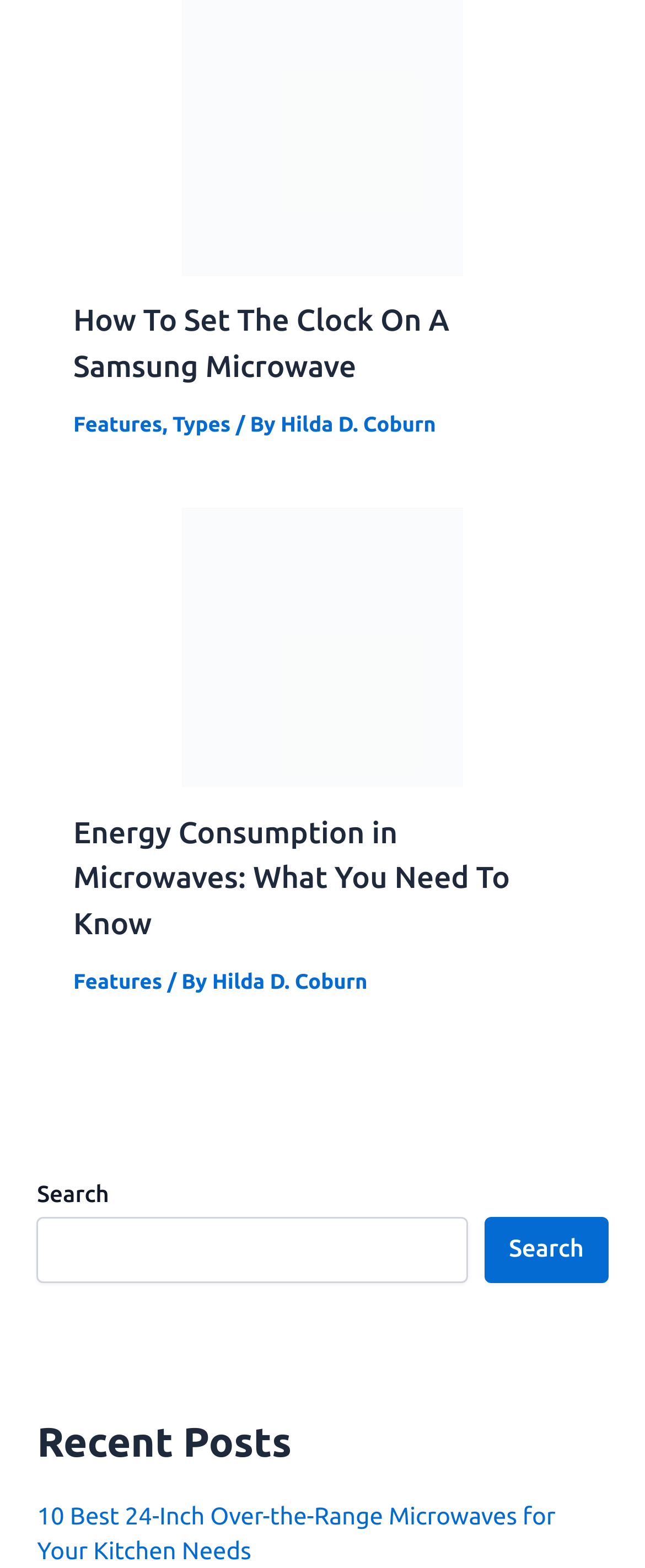Pinpoint the bounding box coordinates for the area that should be clicked to perform the following instruction: "Learn about energy consumption in microwaves".

[0.114, 0.518, 0.886, 0.604]